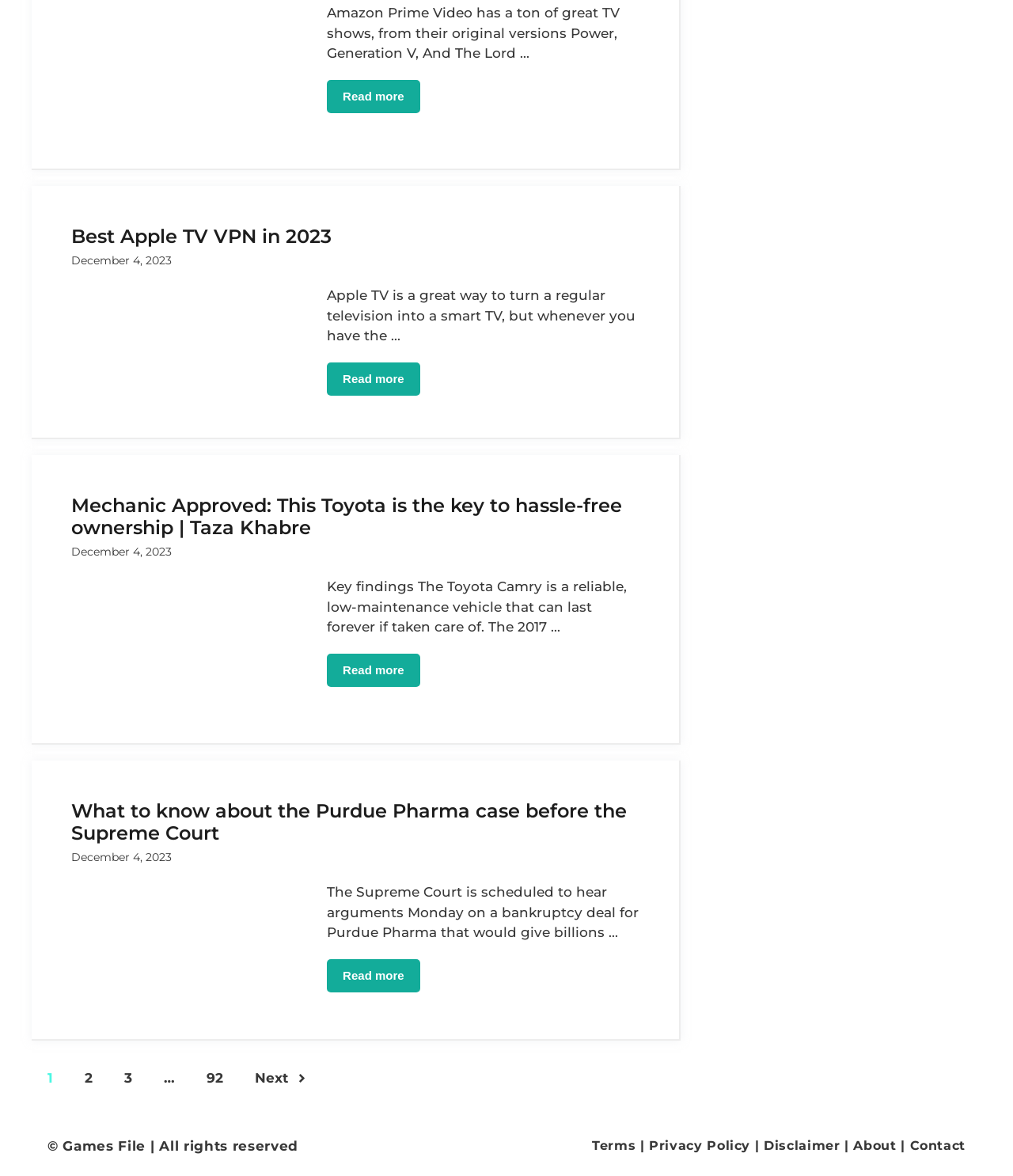Given the element description, predict the bounding box coordinates in the format (top-left x, top-left y, bottom-right x, bottom-right y). Make sure all values are between 0 and 1. Here is the element description: About

[0.842, 0.967, 0.885, 0.98]